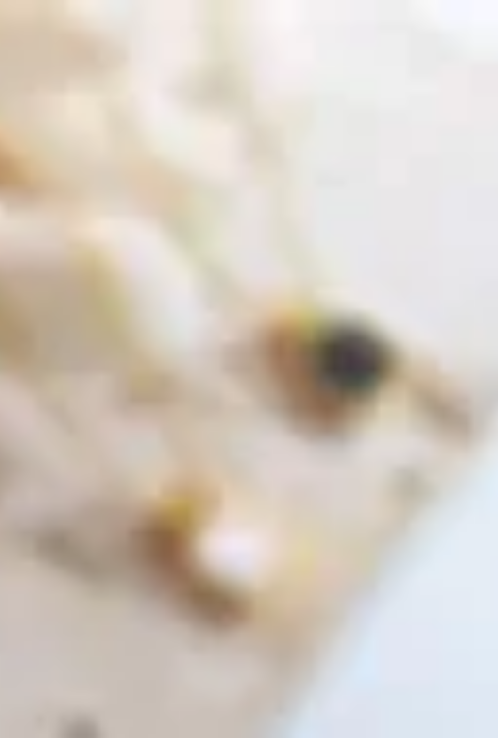Describe every significant element in the image thoroughly.

The image likely showcases a beautifully crafted piece of jewellery from a collection designed for those who prefer to wear their accessories all the time. This collection emphasizes durability and longevity, featuring a tarnish-free and waterproof design that allows wearers to engage in various activities—like sleeping, exercising, swimming, and even applying perfume—without worrying about discolouration. The detailed craftsmanship is evident, embodying practicality and style, making it an ideal choice for the modern woman who values both aesthetics and convenience.